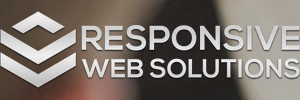Create an extensive caption that includes all significant details of the image.

The image features the logo of "Responsive Web Solutions," a company specializing in website development based in Northeast Florida. The logo prominently displays the name "RESPONSIVE WEB SOLUTIONS" in bold, silver lettering against a subtle background, which enhances its modern and professional appearance. The design incorporates geometric shapes that convey a sense of innovation and digital expertise, reflecting the company's commitment to providing tailored web solutions. This visual branding is likely intended to instill confidence in potential clients seeking expert website design and development services.